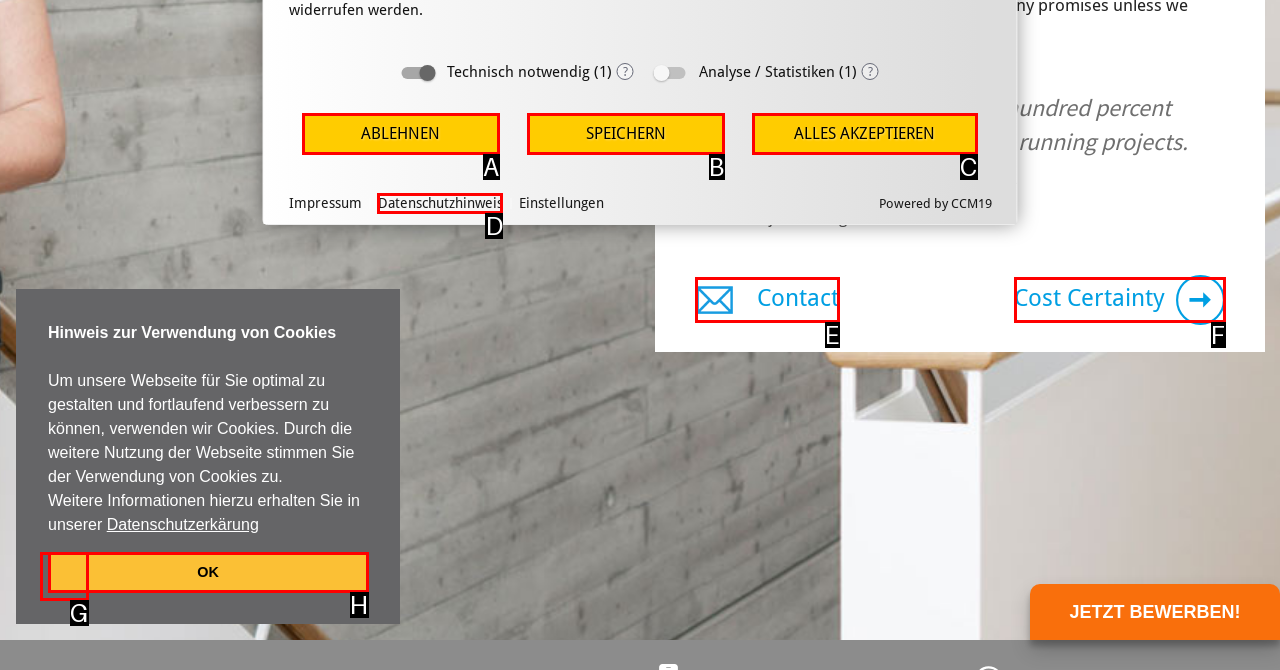Select the option that matches the description: Ablehnen. Answer with the letter of the correct option directly.

A